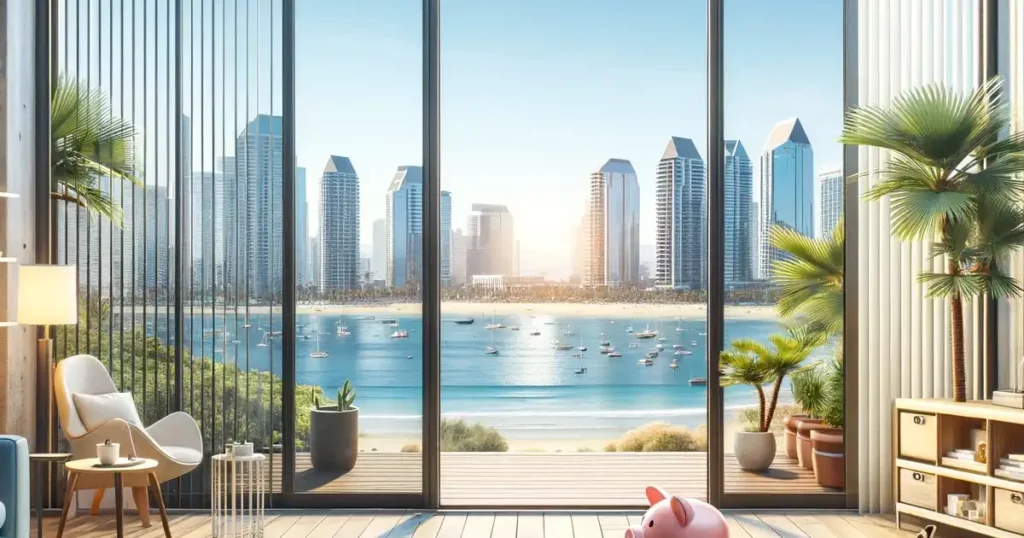Detail every aspect of the image in your description.

A stunning interior view showcases a modern living space with expansive sliding glass doors that open up to a picturesque waterfront scene in San Diego. The tranquil blue waters reflect the sunlight, and boats gently bob on the surface, framed by a backdrop of tall, gleaming skyscrapers that rise in the distance. Lush greenery, including palm trees, adds a tropical touch to the outdoor space, complementing the serene setting. Inside, cozy furnishings like a stylish chair and smart lighting create an inviting atmosphere, while a playful pink piggy bank sits on the floor, symbolizing savings and the idea of making wise financial choices, especially when considering the benefits of professional sliding door repair for maintaining such beautiful views.